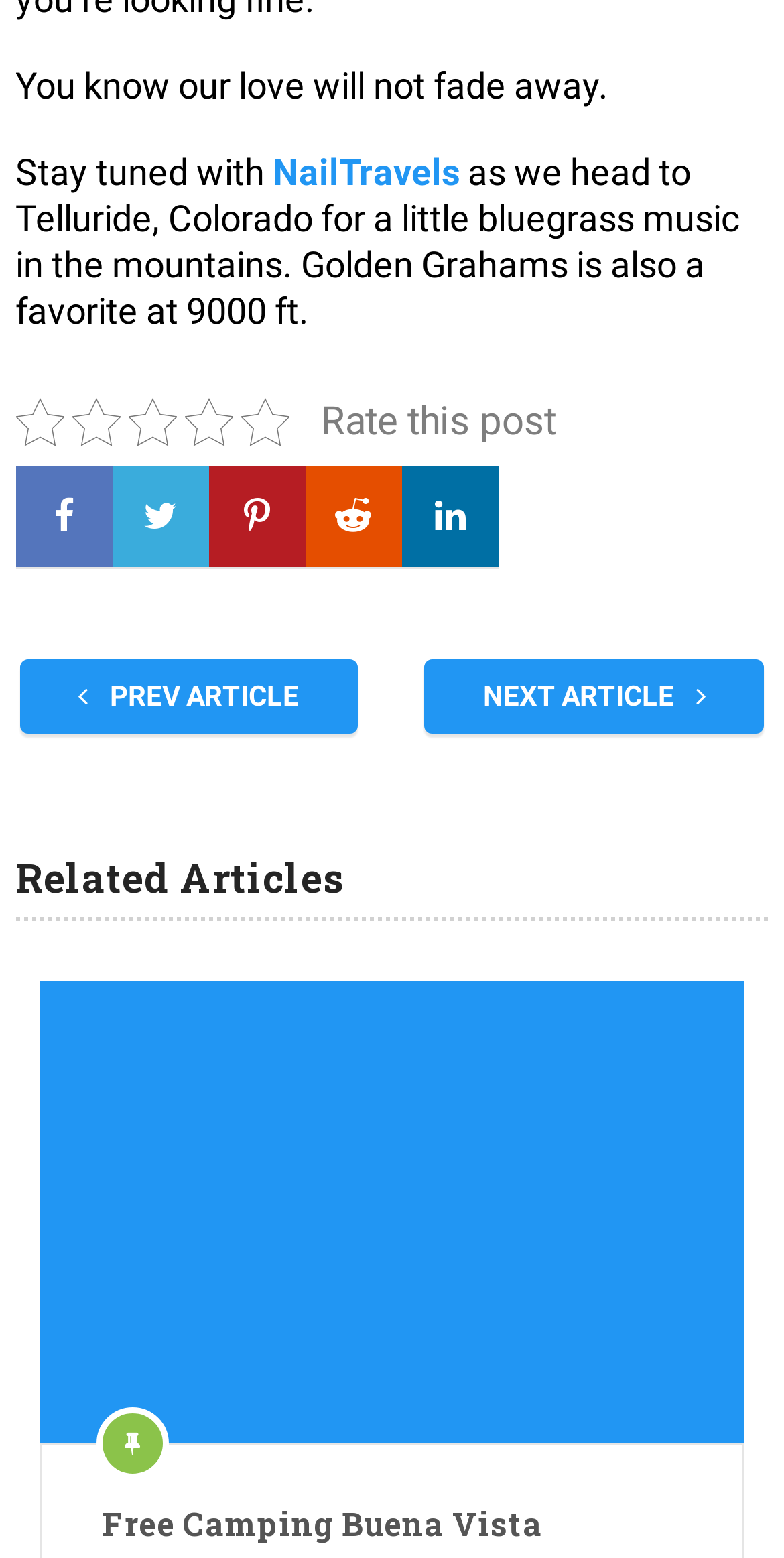What is the title of the related article?
Respond to the question with a well-detailed and thorough answer.

The title of the related article can be found in the heading element at coordinates [0.131, 0.964, 0.869, 0.993] which mentions 'Free Camping Buena Vista'.